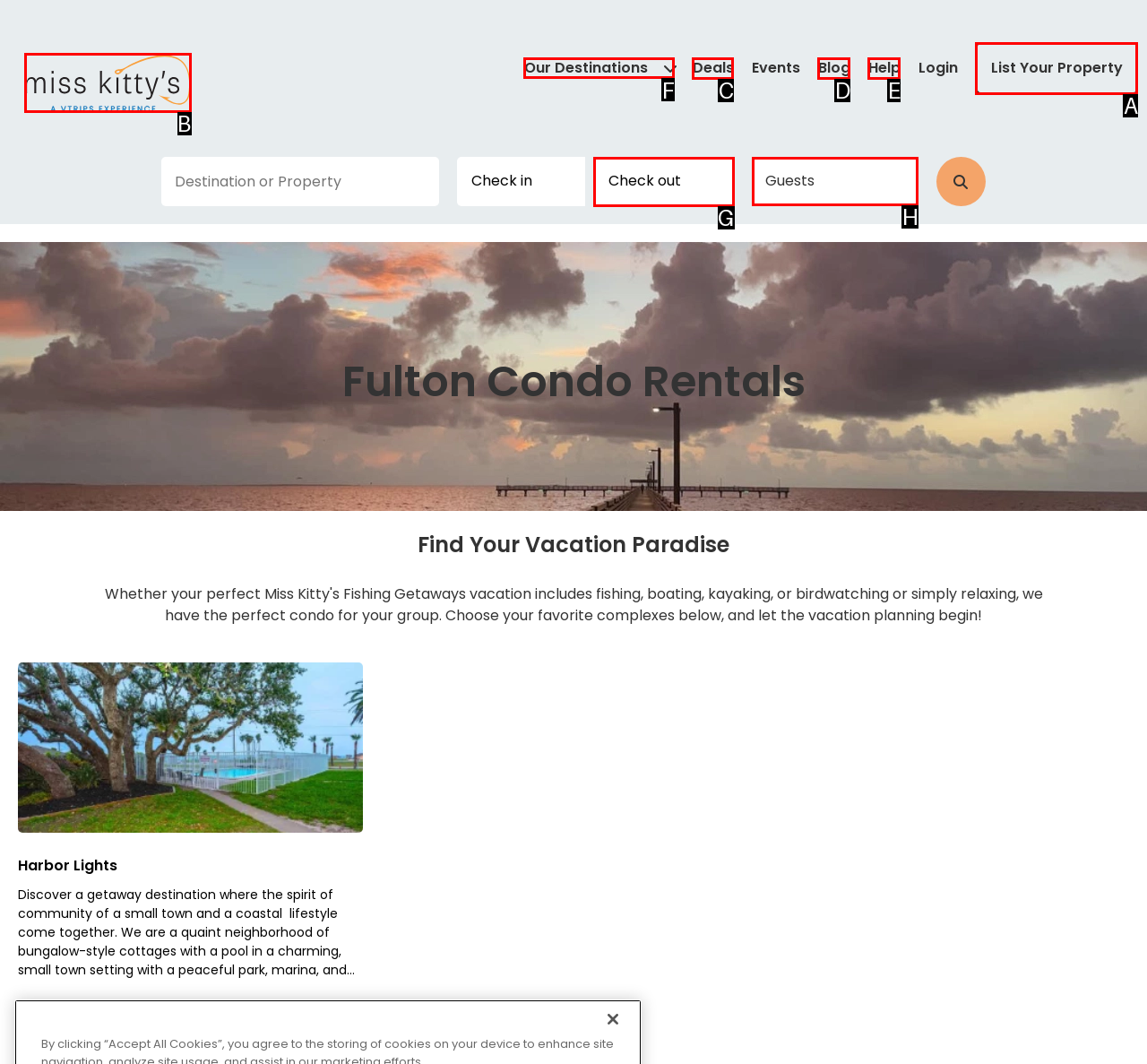Pick the right letter to click to achieve the task: Click on the 'Our Destinations' button
Answer with the letter of the correct option directly.

F